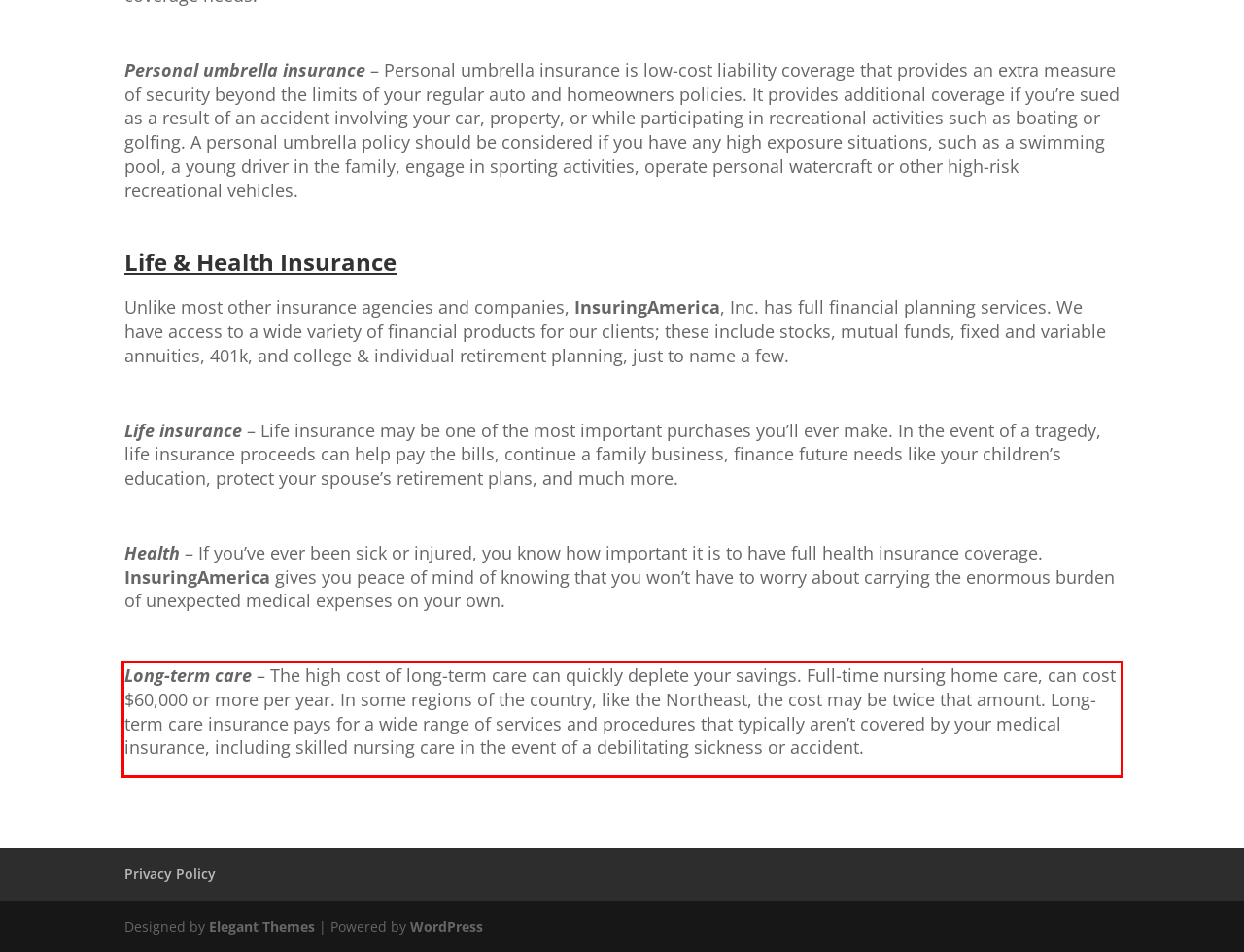You have a screenshot of a webpage with a red bounding box. Use OCR to generate the text contained within this red rectangle.

Long-term care – The high cost of long-term care can quickly deplete your savings. Full-time nursing home care, can cost $60,000 or more per year. In some regions of the country, like the Northeast, the cost may be twice that amount. Long-term care insurance pays for a wide range of services and procedures that typically aren’t covered by your medical insurance, including skilled nursing care in the event of a debilitating sickness or accident.